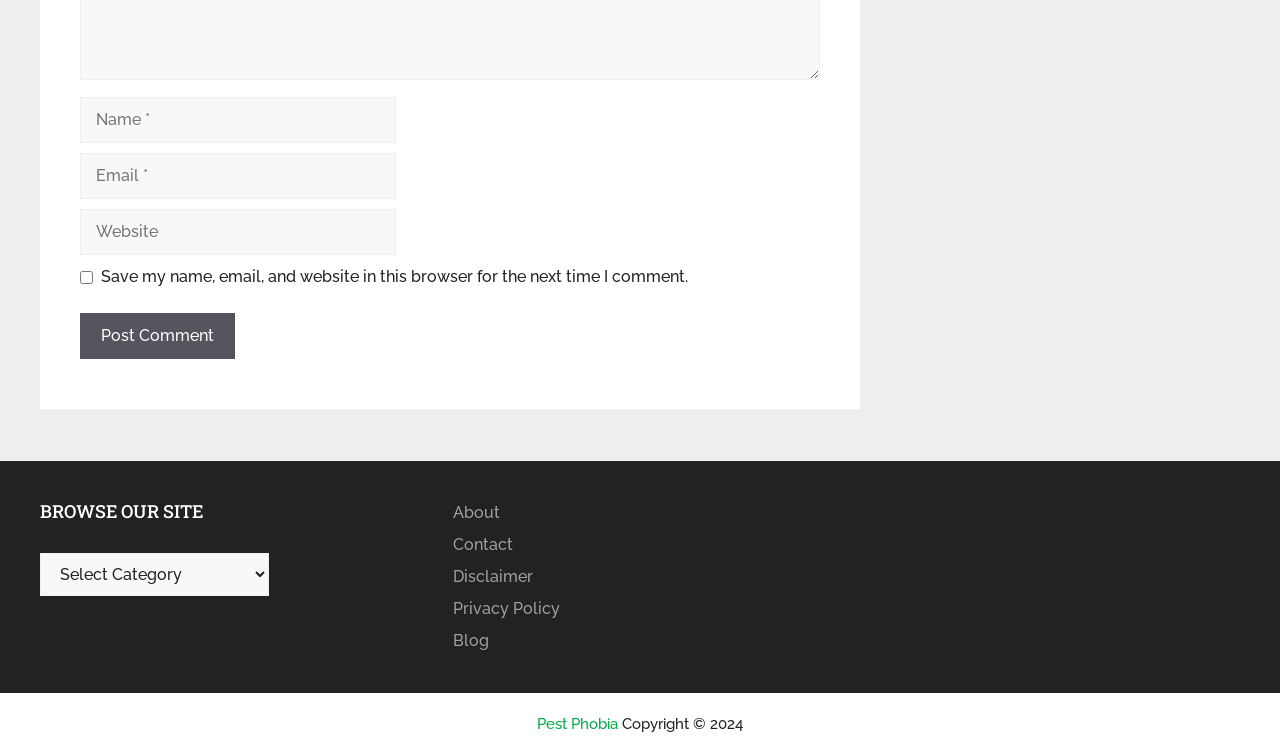What is the purpose of the checkbox?
Use the information from the image to give a detailed answer to the question.

The checkbox has a label 'Save my name, email, and website in this browser for the next time I comment.' which indicates its purpose is to save the user's comment information for future use.